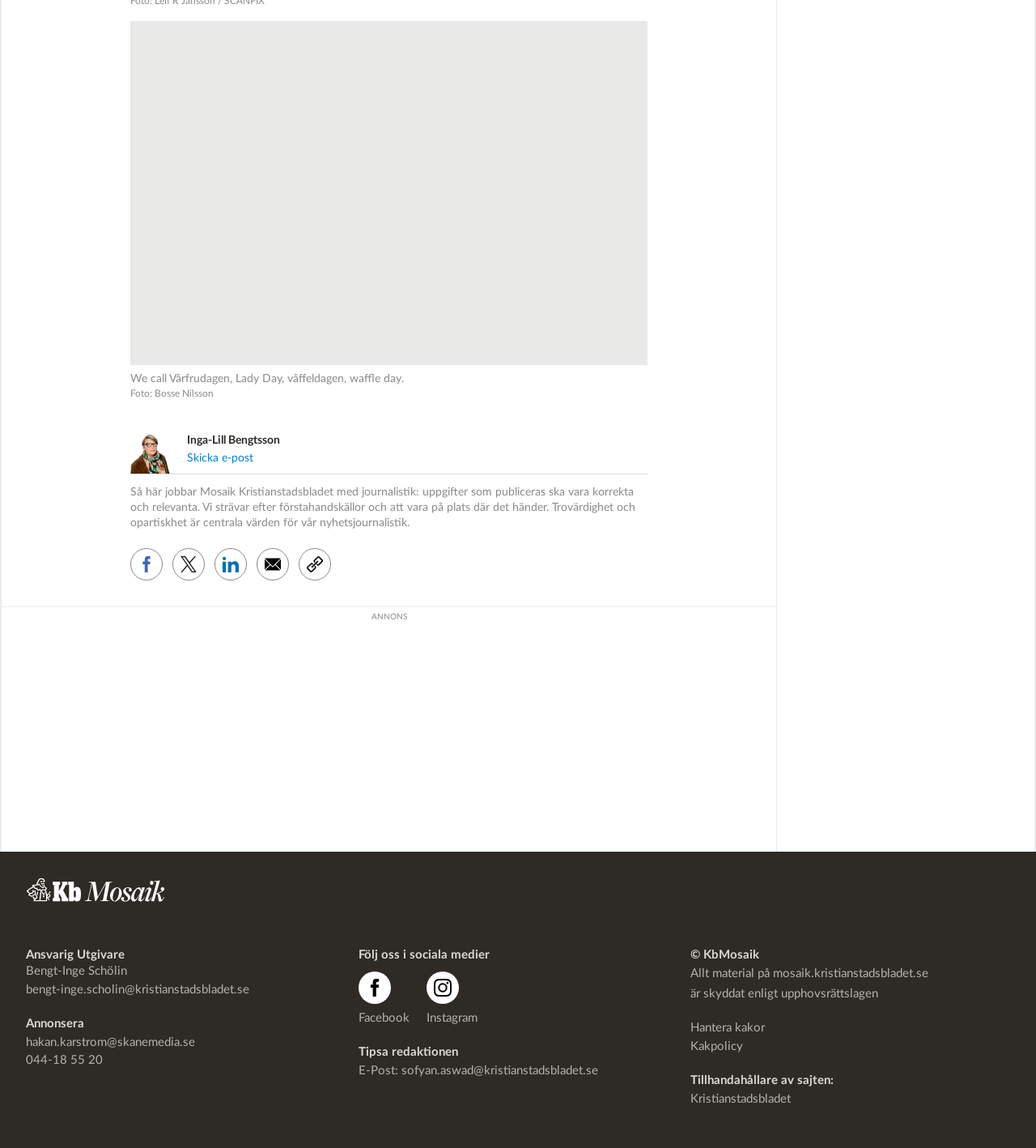Locate the bounding box coordinates of the area that needs to be clicked to fulfill the following instruction: "View the website's terms of use". The coordinates should be in the format of four float numbers between 0 and 1, namely [left, top, right, bottom].

[0.746, 0.841, 0.896, 0.856]